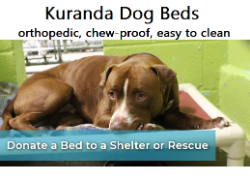Detail everything you observe in the image.

The image features a cozy scene highlighting Kuranda Dog Beds, known for their orthopedic support, chew-proof design, and ease of cleaning. A calm dog sits comfortably on one of these beds, demonstrating the product's comfort and utility. Above the dog, the text describes the benefits of Kuranda Dog Beds, while a call to action invites viewers to "Donate a Bed to a Shelter or Rescue," emphasizing the importance of supporting animal shelters through donations. The background showcases a vibrant green wall, enhancing the warmth and inviting nature of the dog bed and the overall message of compassion for animals in need.